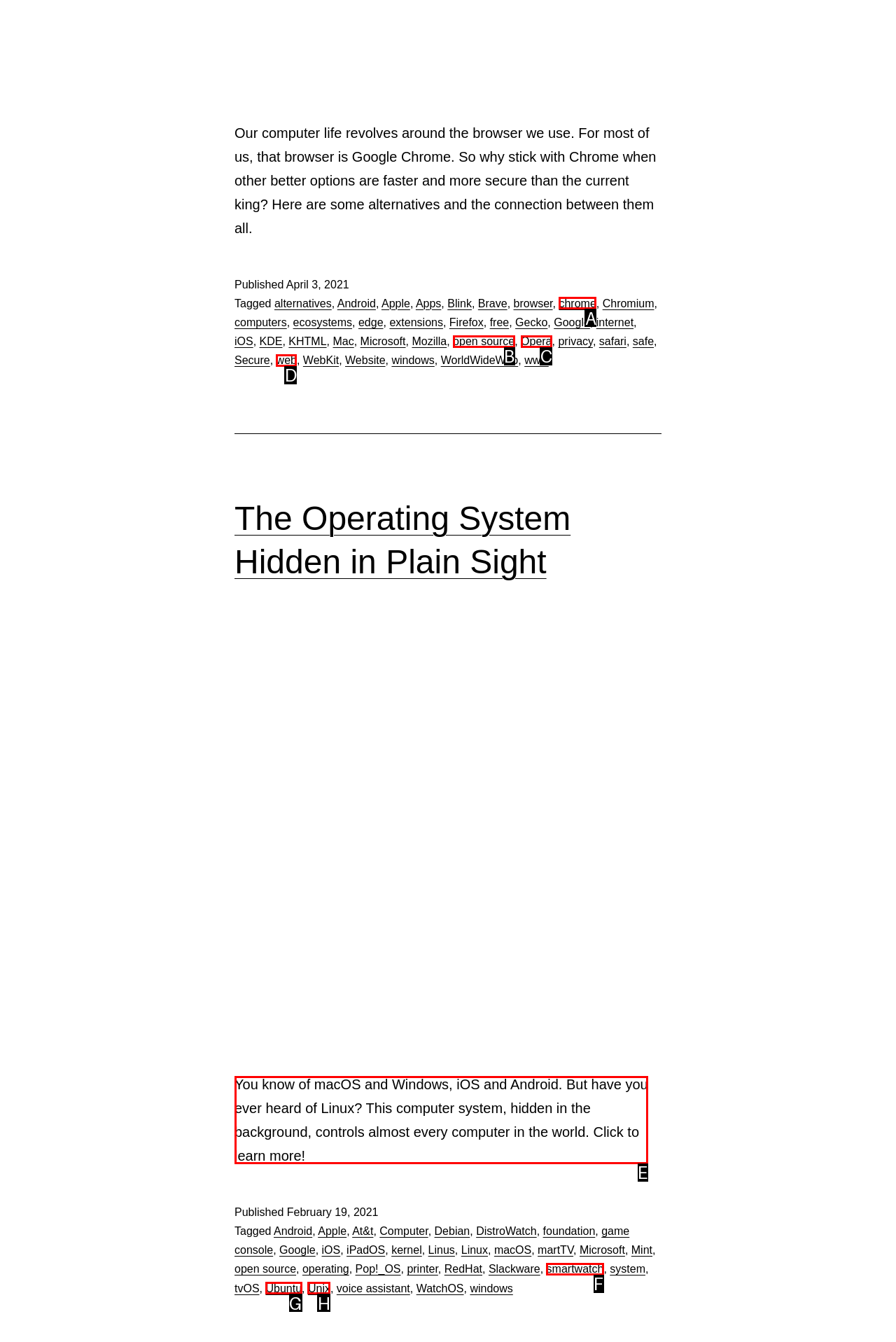For the instruction: Learn about Linux, the computer system controlling almost every computer in the world, which HTML element should be clicked?
Respond with the letter of the appropriate option from the choices given.

E